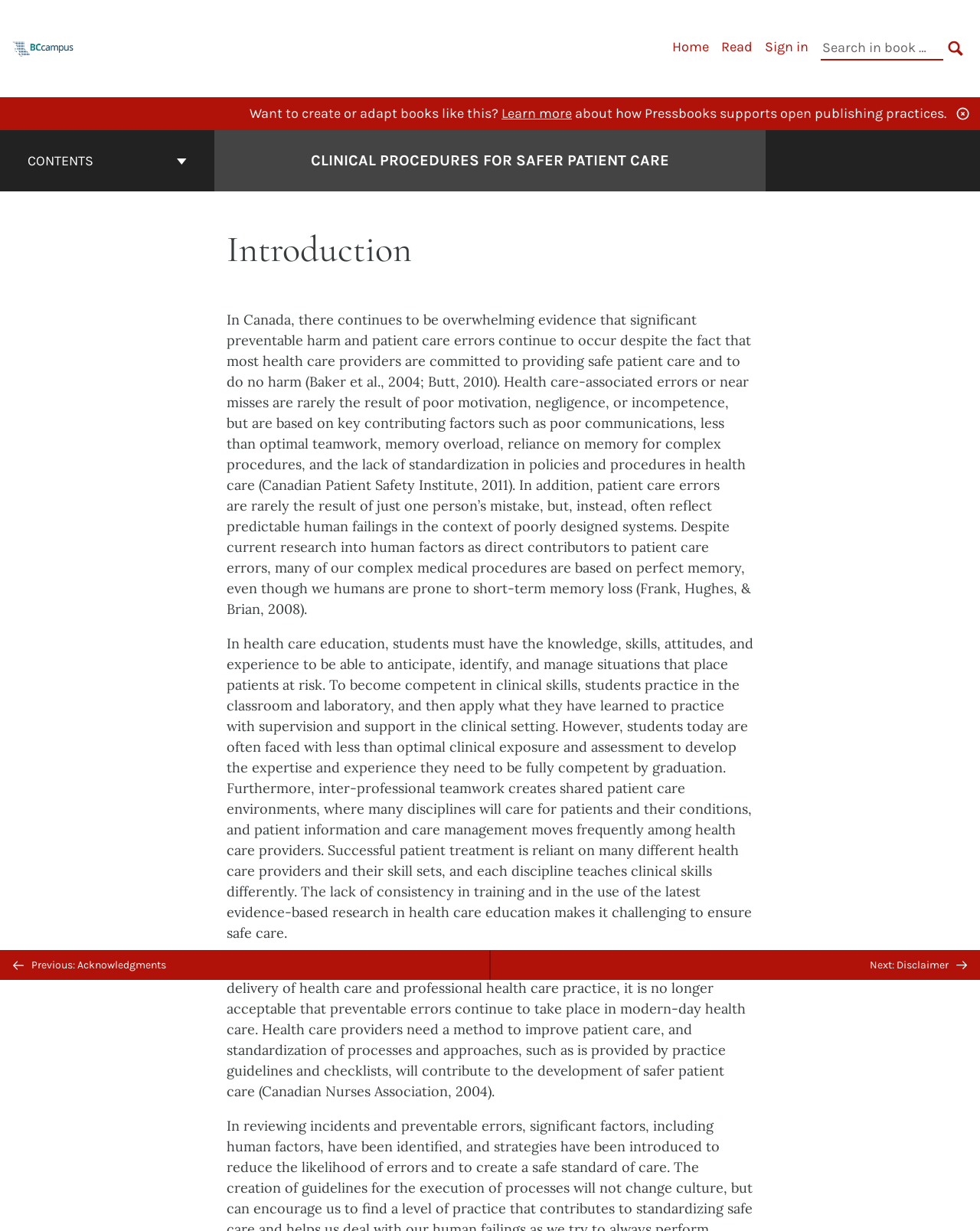Pinpoint the bounding box coordinates of the clickable element needed to complete the instruction: "Go to previous page". The coordinates should be provided as four float numbers between 0 and 1: [left, top, right, bottom].

[0.0, 0.772, 0.5, 0.796]